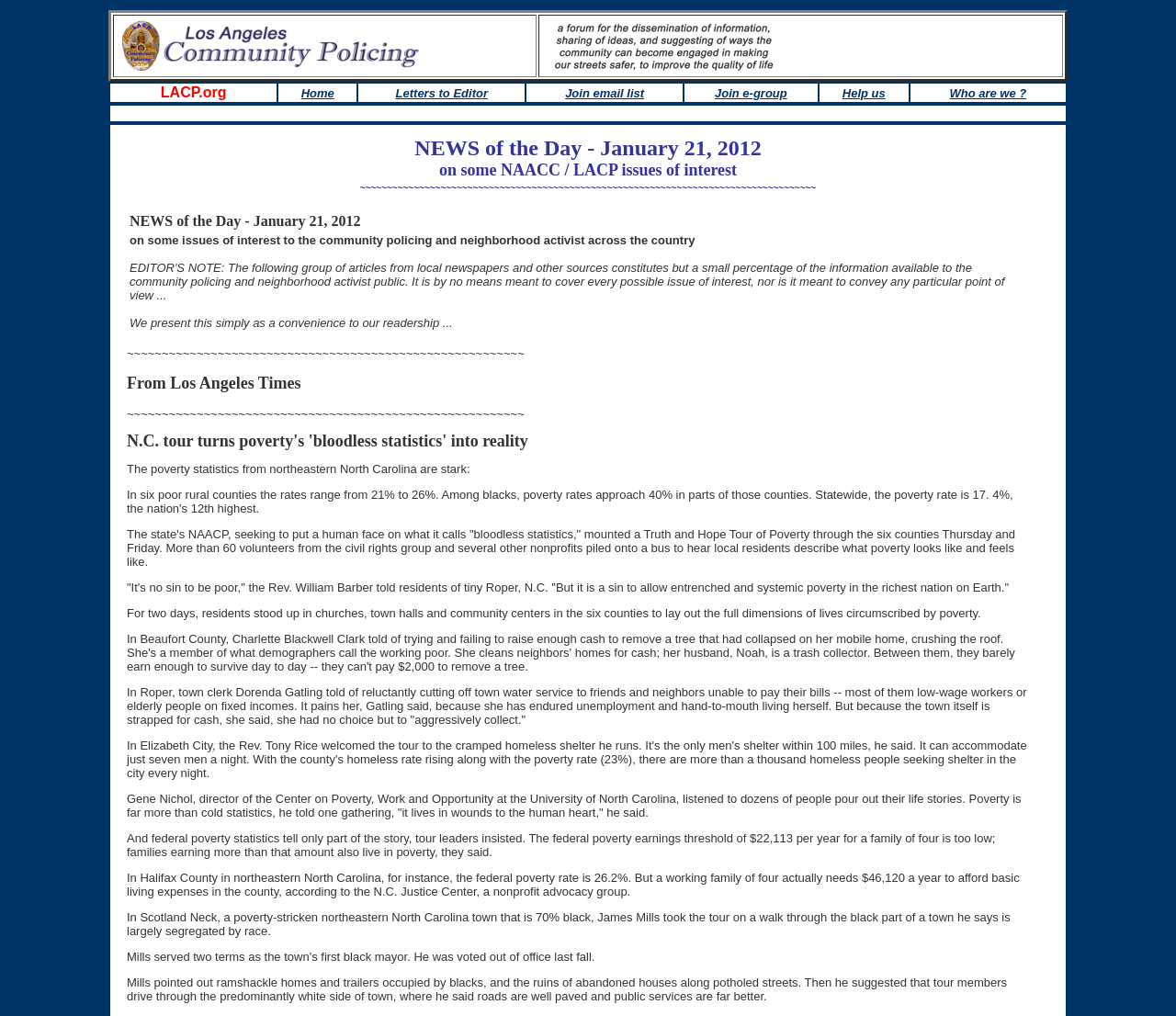Identify and provide the bounding box coordinates of the UI element described: "Help us". The coordinates should be formatted as [left, top, right, bottom], with each number being a float between 0 and 1.

[0.716, 0.085, 0.753, 0.098]